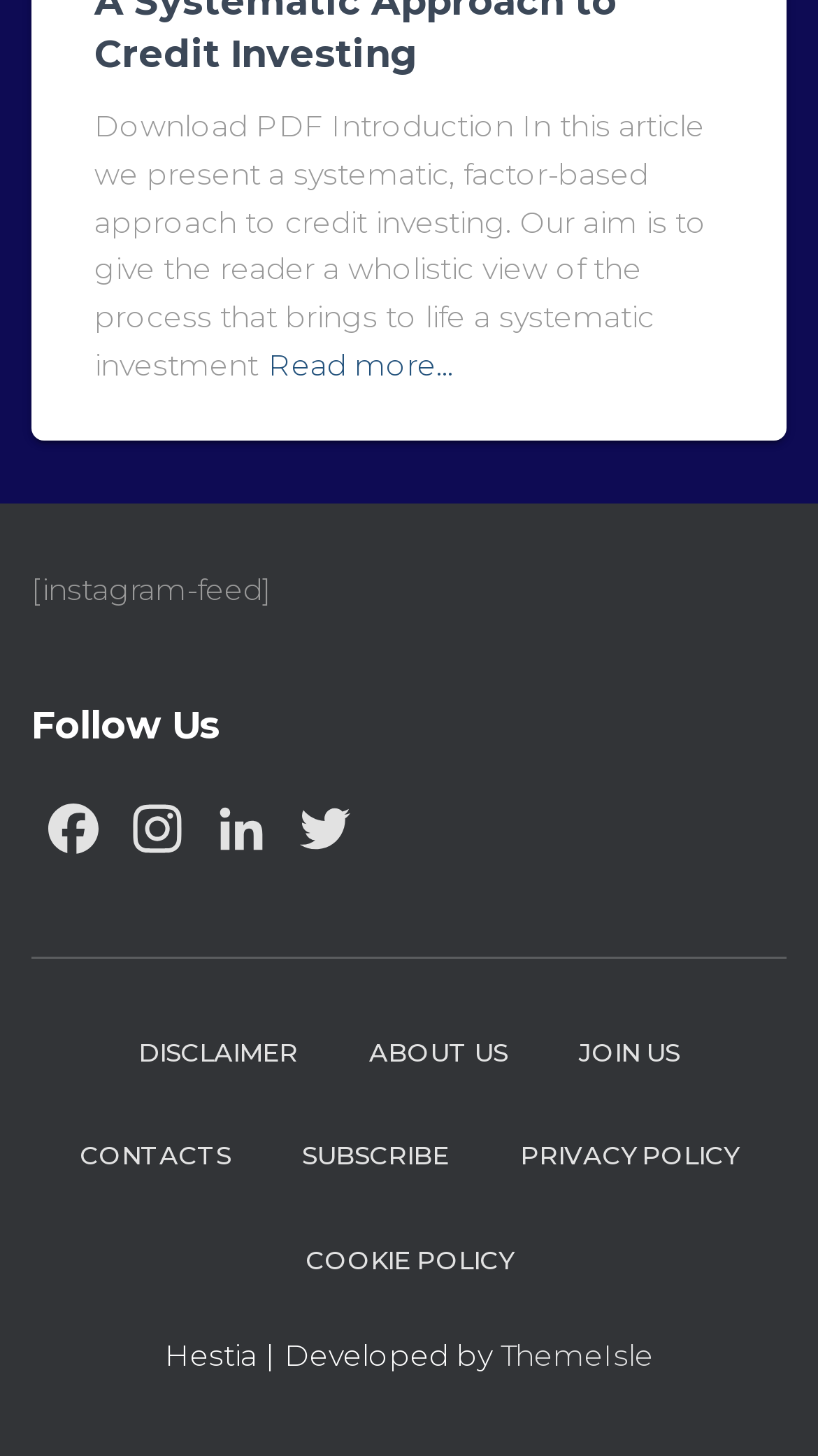Determine the bounding box coordinates of the target area to click to execute the following instruction: "Read the disclaimer."

[0.131, 0.687, 0.403, 0.759]